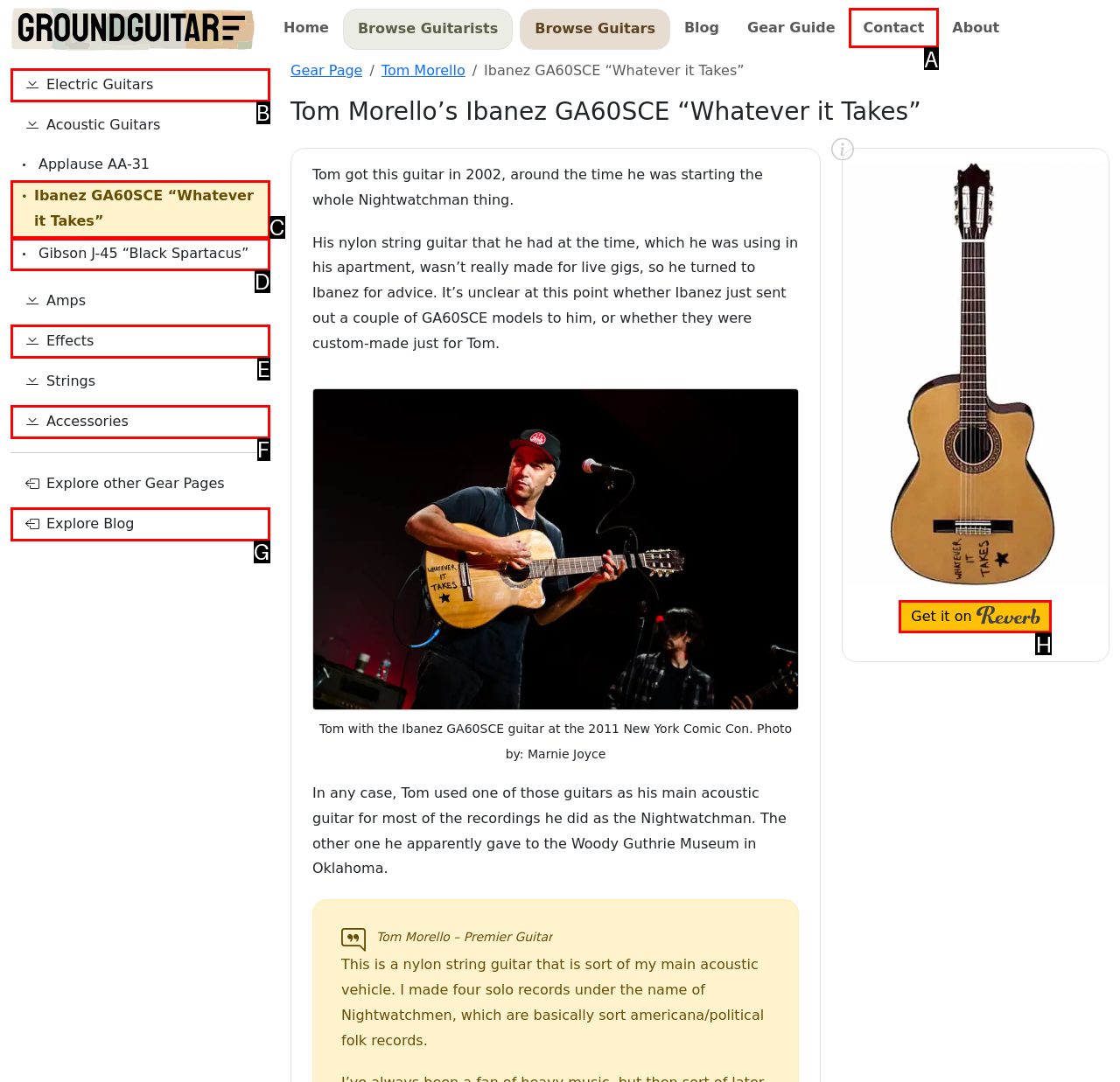To complete the instruction: browse books on photography, which HTML element should be clicked?
Respond with the option's letter from the provided choices.

None